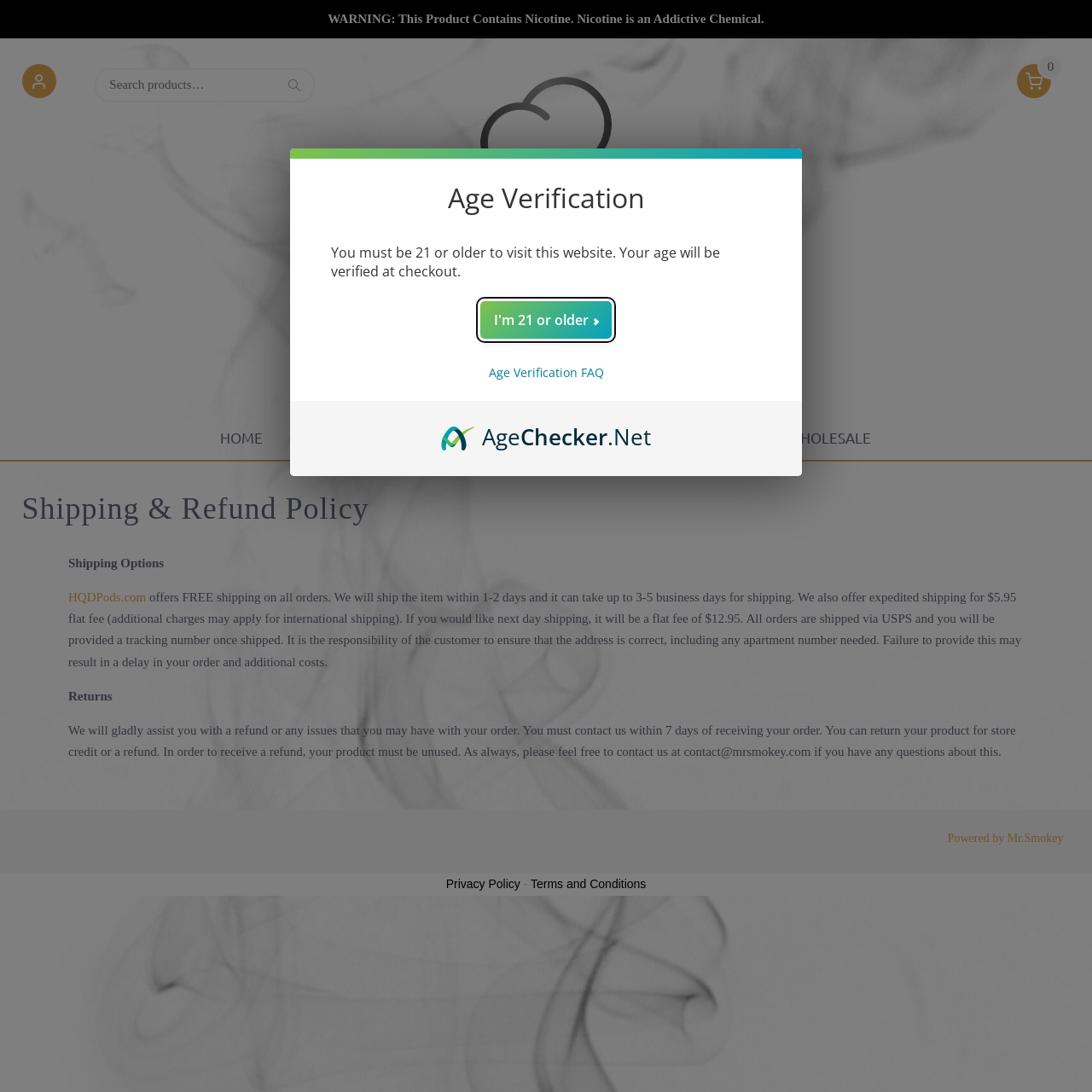Locate the bounding box coordinates of the element that should be clicked to execute the following instruction: "View shipping and refund policy".

[0.511, 0.382, 0.707, 0.42]